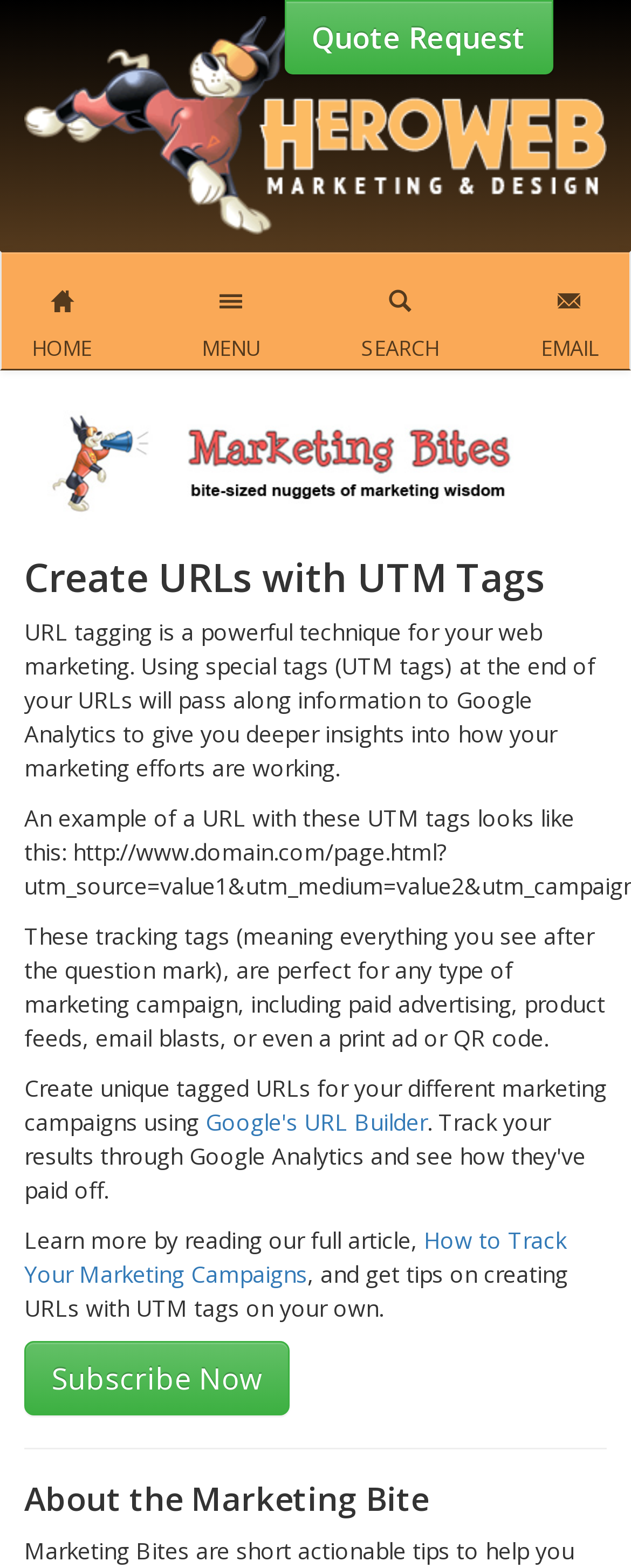By analyzing the image, answer the following question with a detailed response: What is the purpose of URL tagging?

According to the webpage, URL tagging is a powerful technique for web marketing, which allows users to pass along information to Google Analytics to gain deeper insights into how their marketing efforts are working.